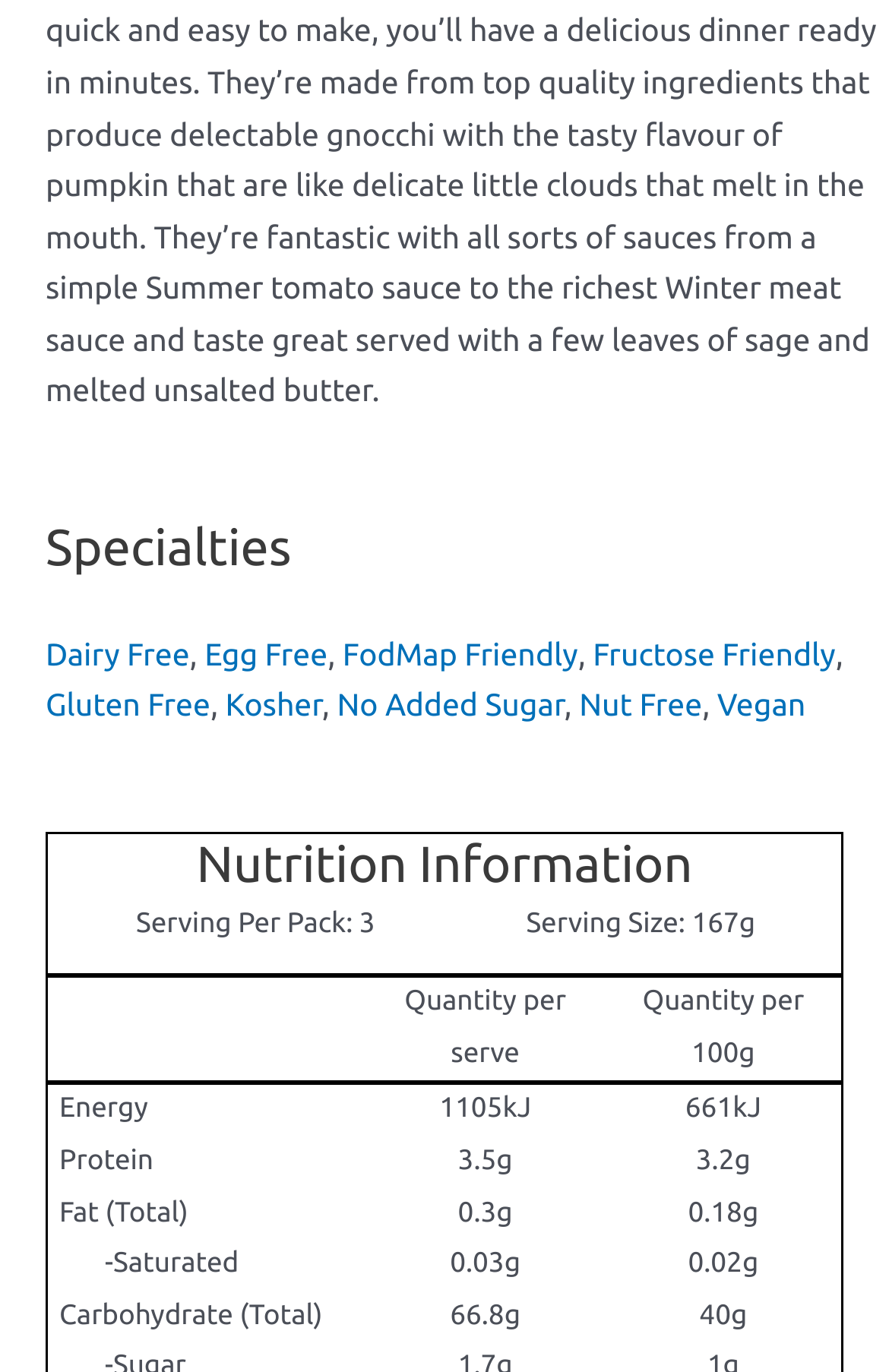Identify the coordinates of the bounding box for the element that must be clicked to accomplish the instruction: "Click on Dairy Free".

[0.051, 0.463, 0.213, 0.49]